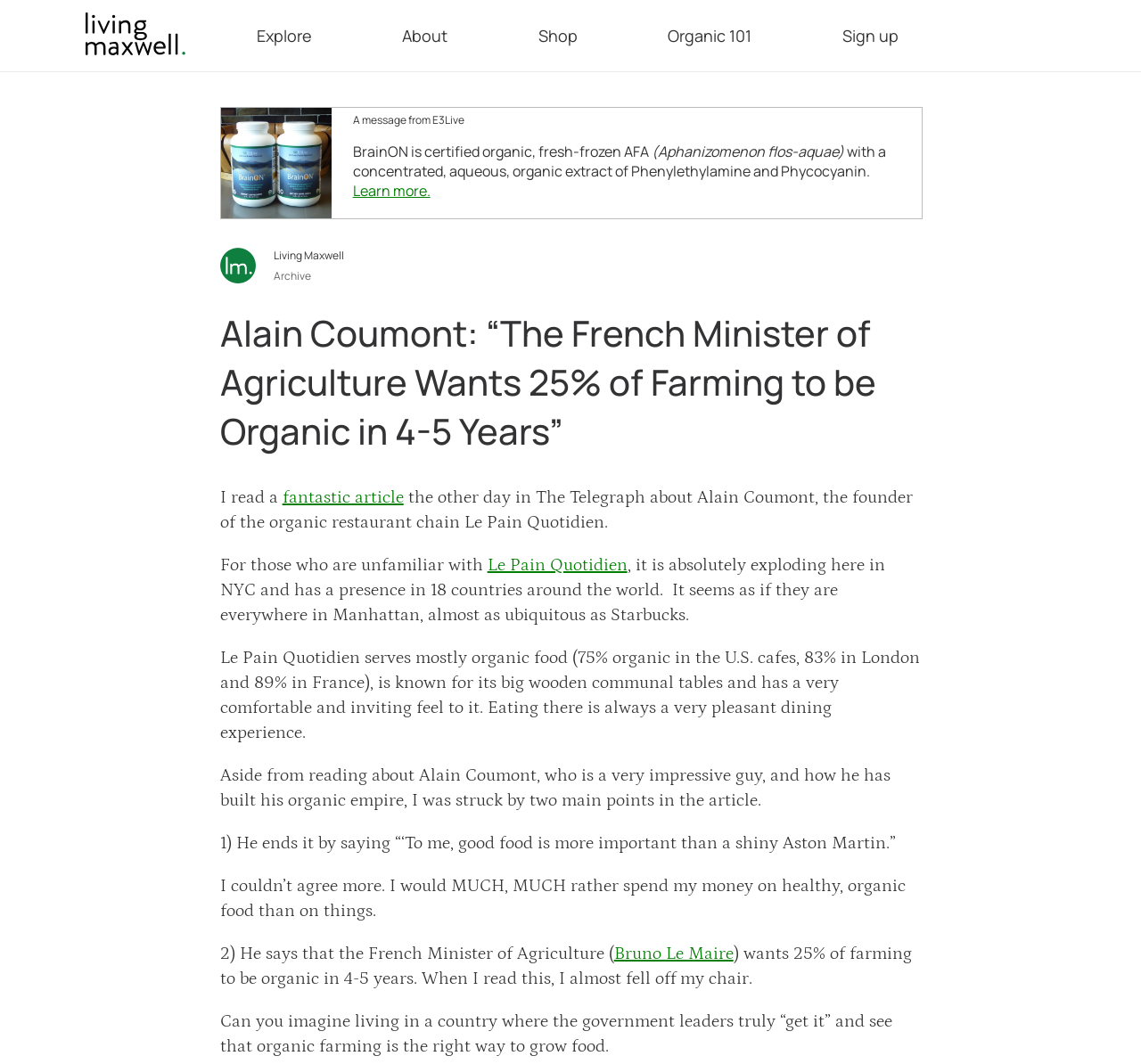Can you provide the bounding box coordinates for the element that should be clicked to implement the instruction: "Click the Explore button"?

[0.225, 0.023, 0.273, 0.044]